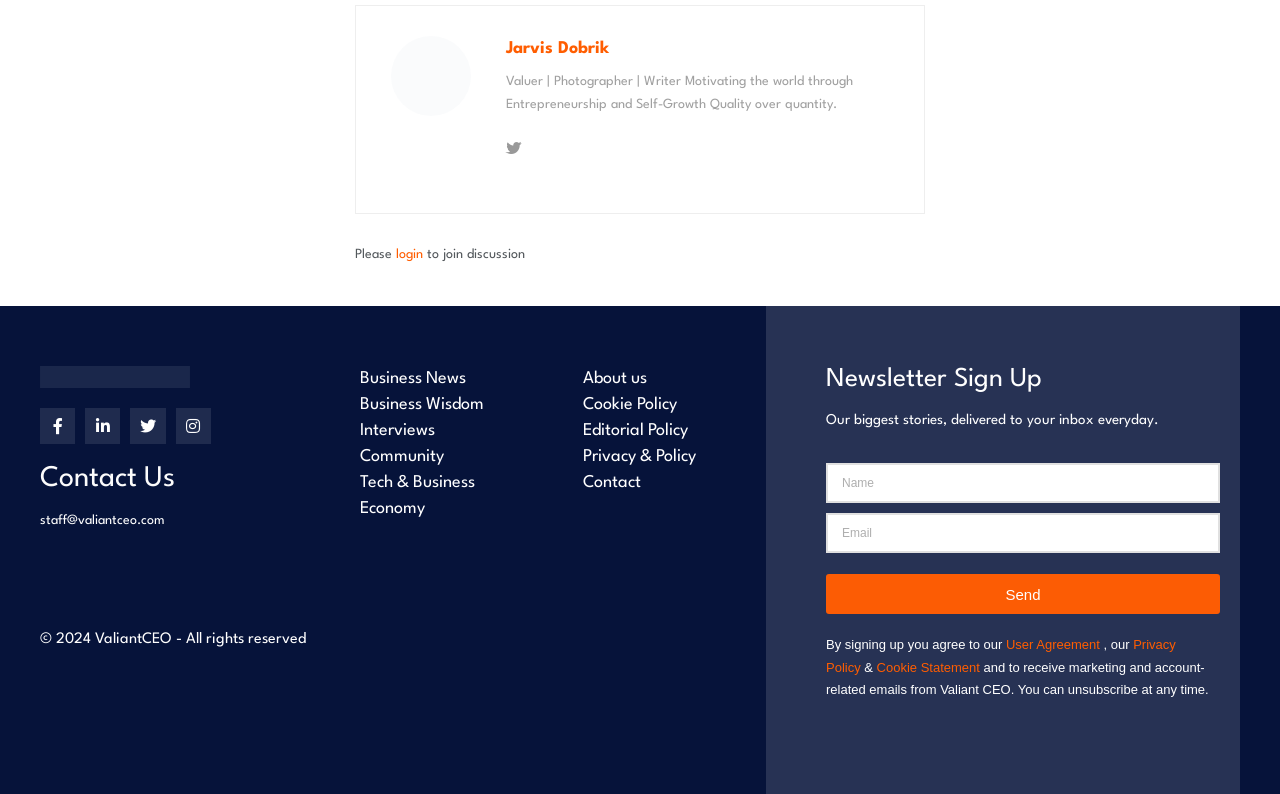Determine the bounding box for the UI element that matches this description: "Privacy & Policy".

[0.44, 0.559, 0.559, 0.592]